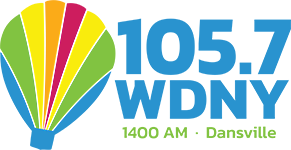Generate a detailed caption that encompasses all aspects of the image.

The image showcases the vibrant and colorful logo of 105.7 WDNY, a radio station identified by its distinct design featuring a hot air balloon filled with bright colors like yellow, red, green, and blue. Below the balloon, the station's name "105.7 WDNY" is prominently displayed in large, bold lettering, emphasizing its FM frequency. Accompanying this is the text "1400 AM · Dansville," which indicates the station's AM frequency and the city it serves. This logo effectively embodies the station's energetic spirit and connection to the local community.